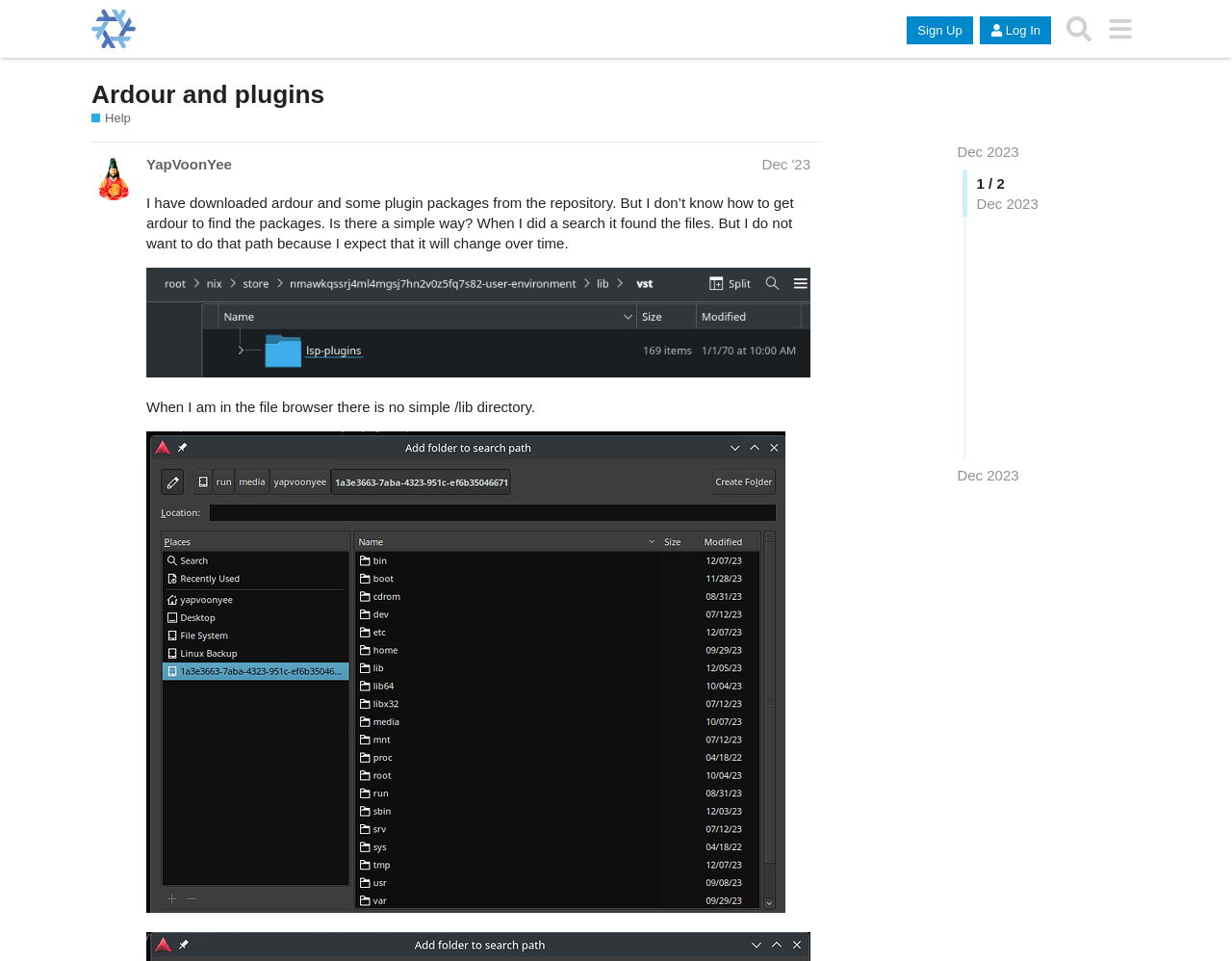Please find and generate the text of the main heading on the webpage.

Ardour and plugins